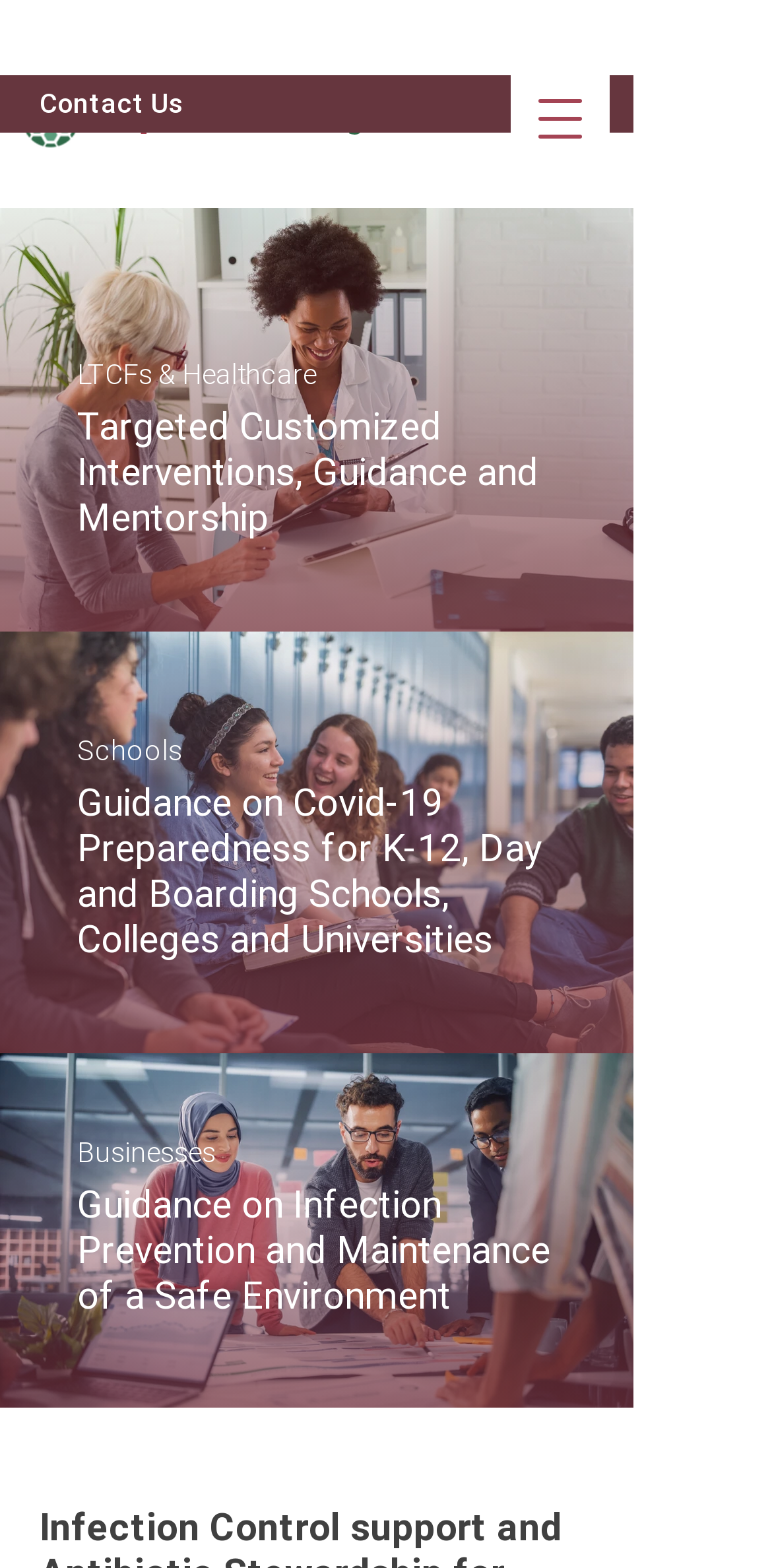Predict the bounding box of the UI element based on this description: "(888) 461-3932".

[0.441, 0.004, 0.769, 0.03]